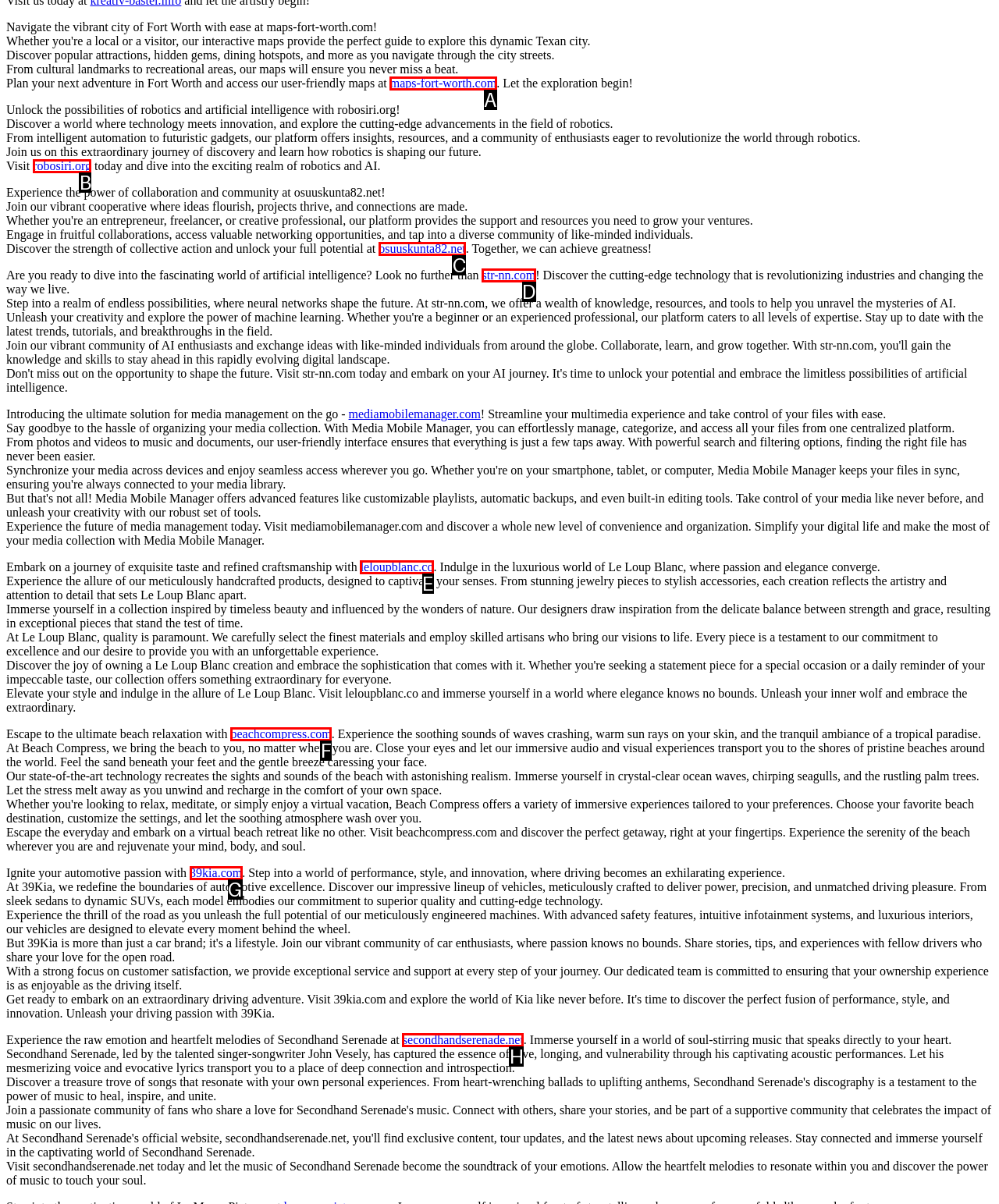Match the description: secondhandserenade.net to one of the options shown. Reply with the letter of the best match.

H